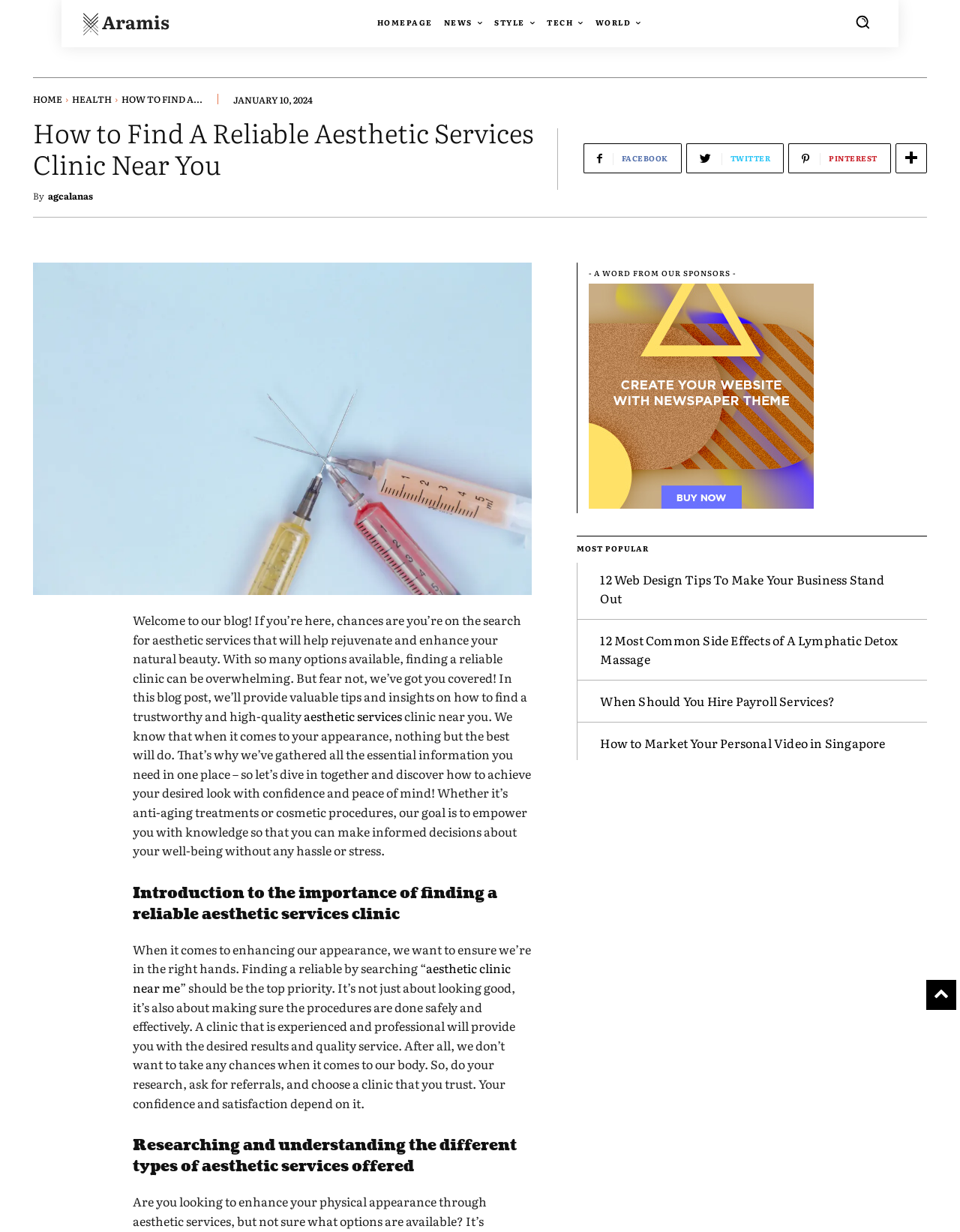What is the importance of finding a reliable aesthetic services clinic? Please answer the question using a single word or phrase based on the image.

Safety and effectiveness